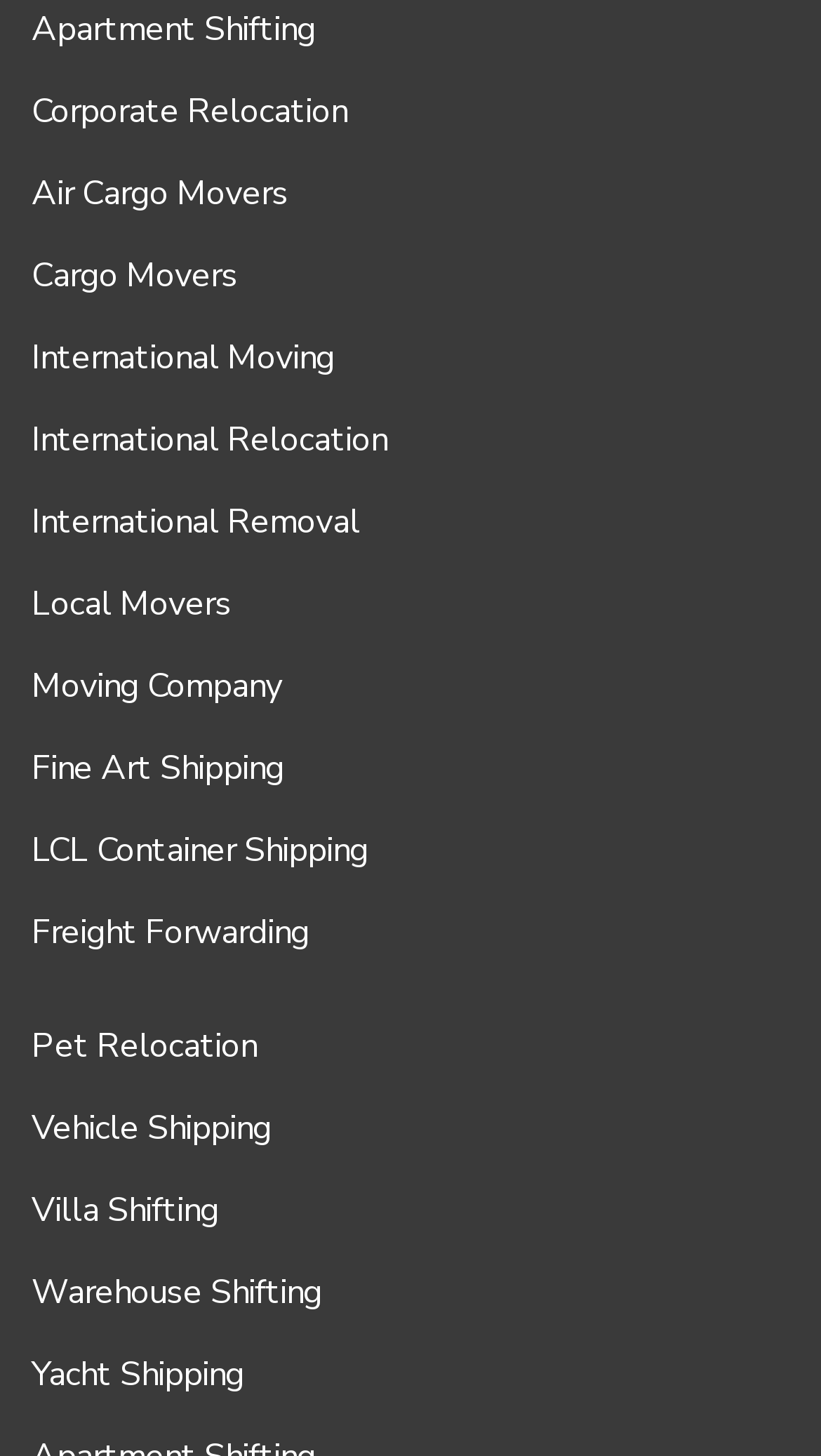Locate the bounding box coordinates of the area you need to click to fulfill this instruction: 'Learn about Fine Art Shipping'. The coordinates must be in the form of four float numbers ranging from 0 to 1: [left, top, right, bottom].

[0.038, 0.512, 0.346, 0.544]